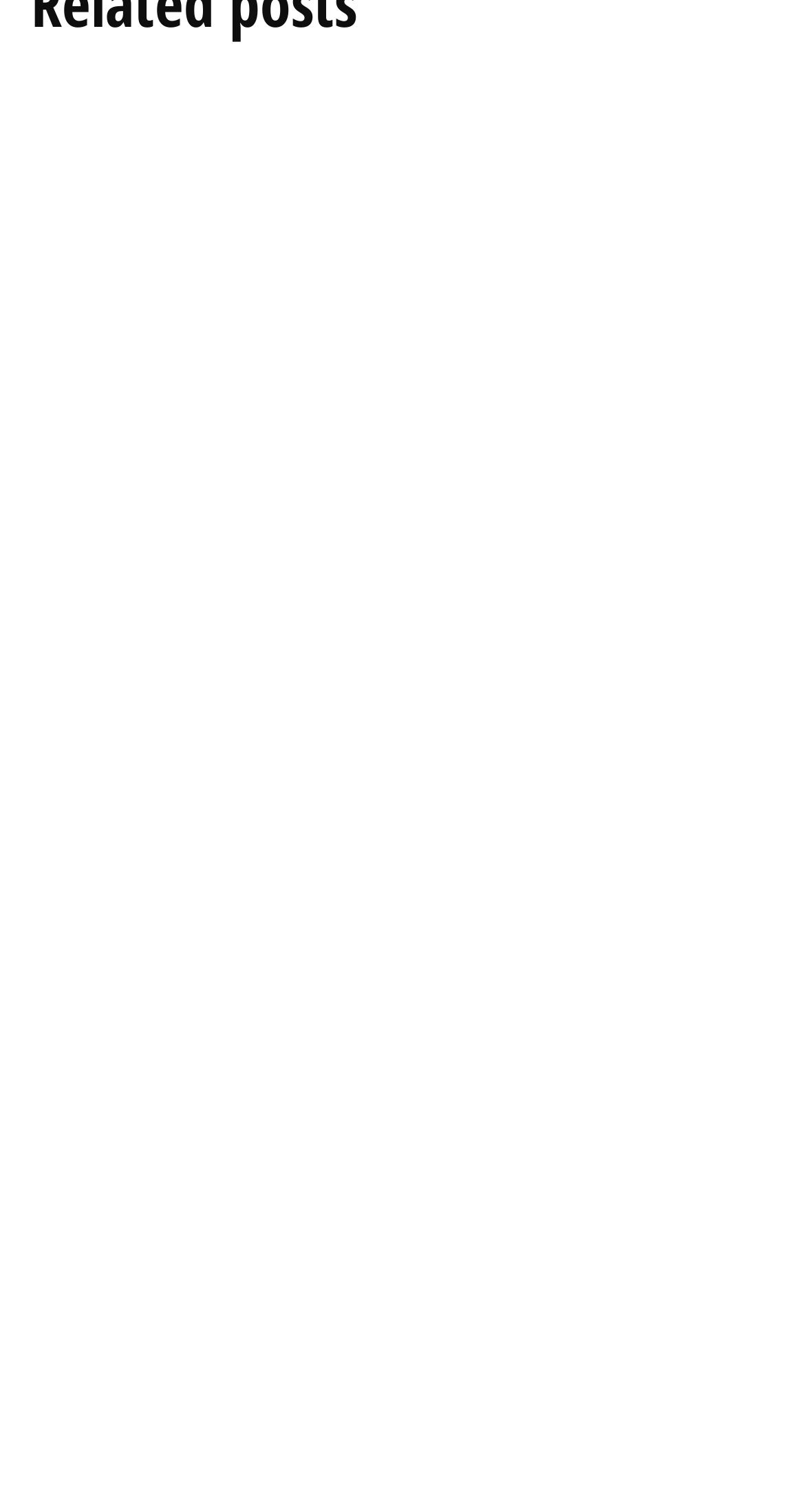Given the description "Community", determine the bounding box of the corresponding UI element.

[0.038, 0.212, 0.331, 0.246]